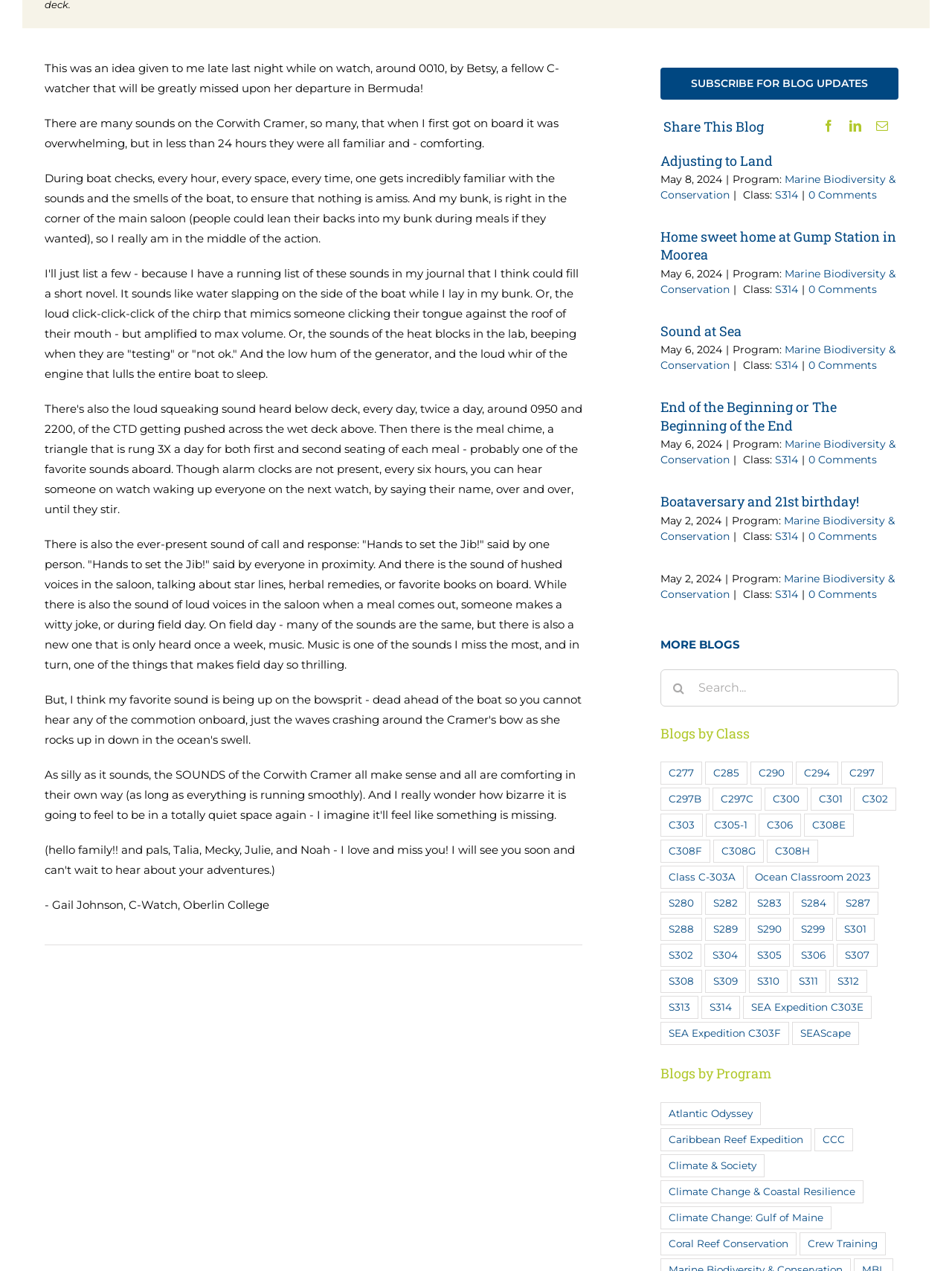Specify the bounding box coordinates (top-left x, top-left y, bottom-right x, bottom-right y) of the UI element in the screenshot that matches this description: Sound at Sea

[0.694, 0.253, 0.779, 0.267]